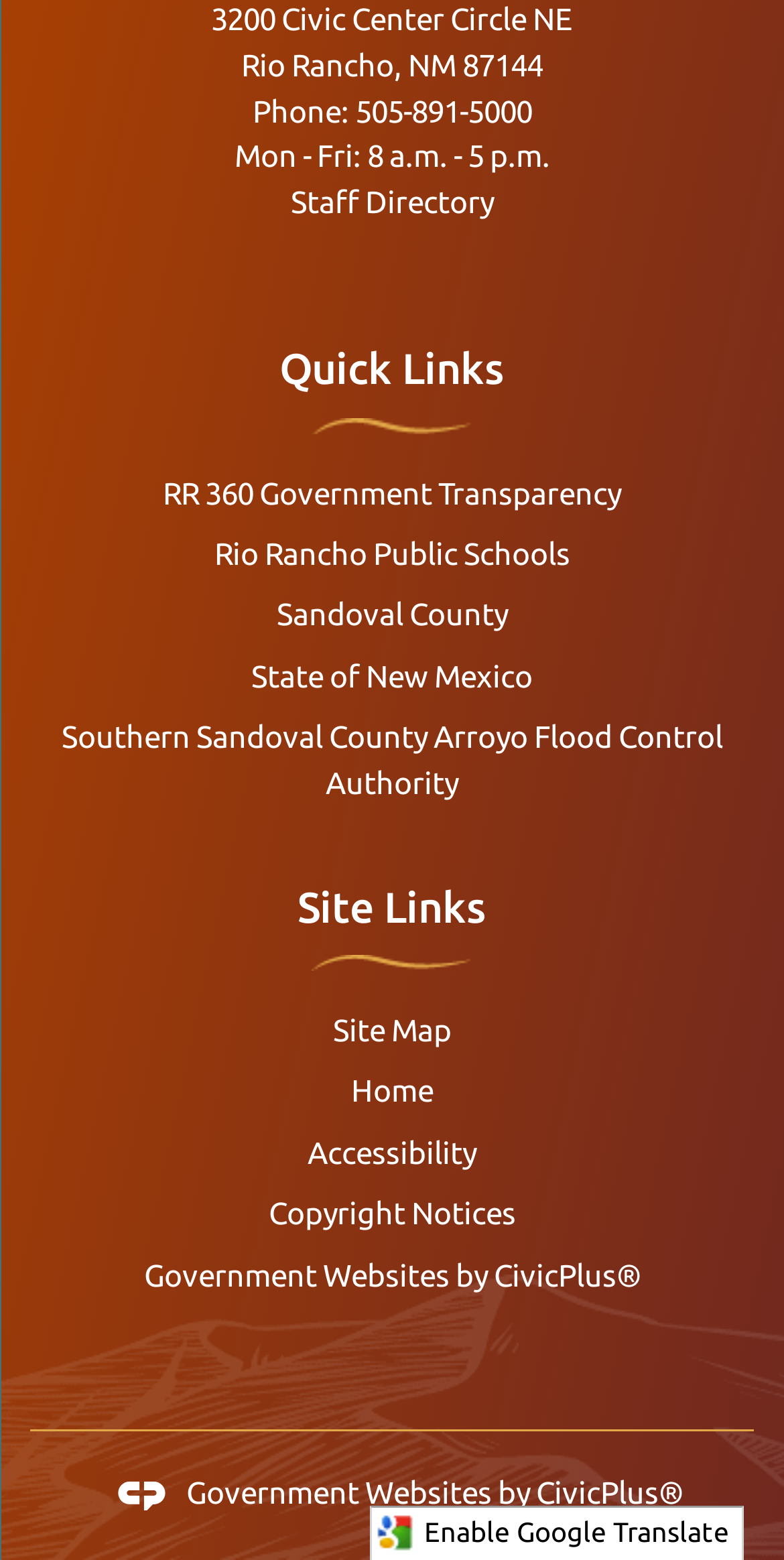What are the hours of operation?
Provide a well-explained and detailed answer to the question.

I found the hours of operation by looking at the static text element that provides the hours as 'Mon - Fri: 8 a.m. - 5 p.m.'.